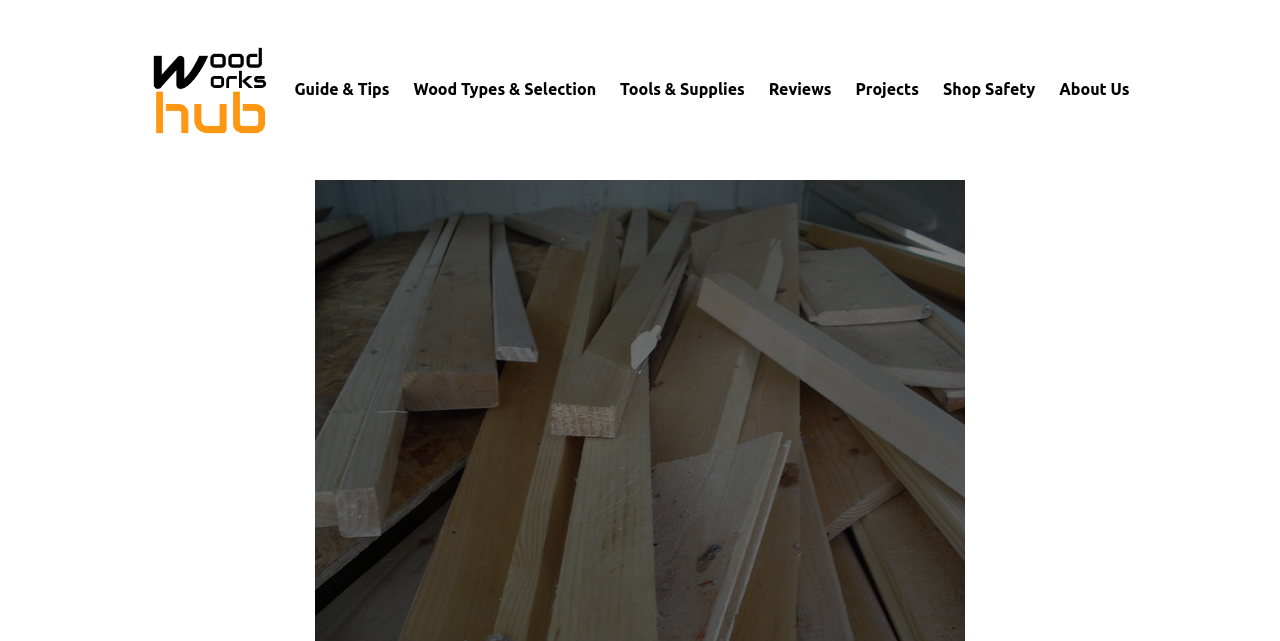How many main categories are in the navigation menu?
Please interpret the details in the image and answer the question thoroughly.

By examining the navigation menu, I count 7 main categories: 'Guide & Tips', 'Wood Types & Selection', 'Tools & Supplies', 'Reviews', 'Projects', 'Shop Safety', and 'About Us'.